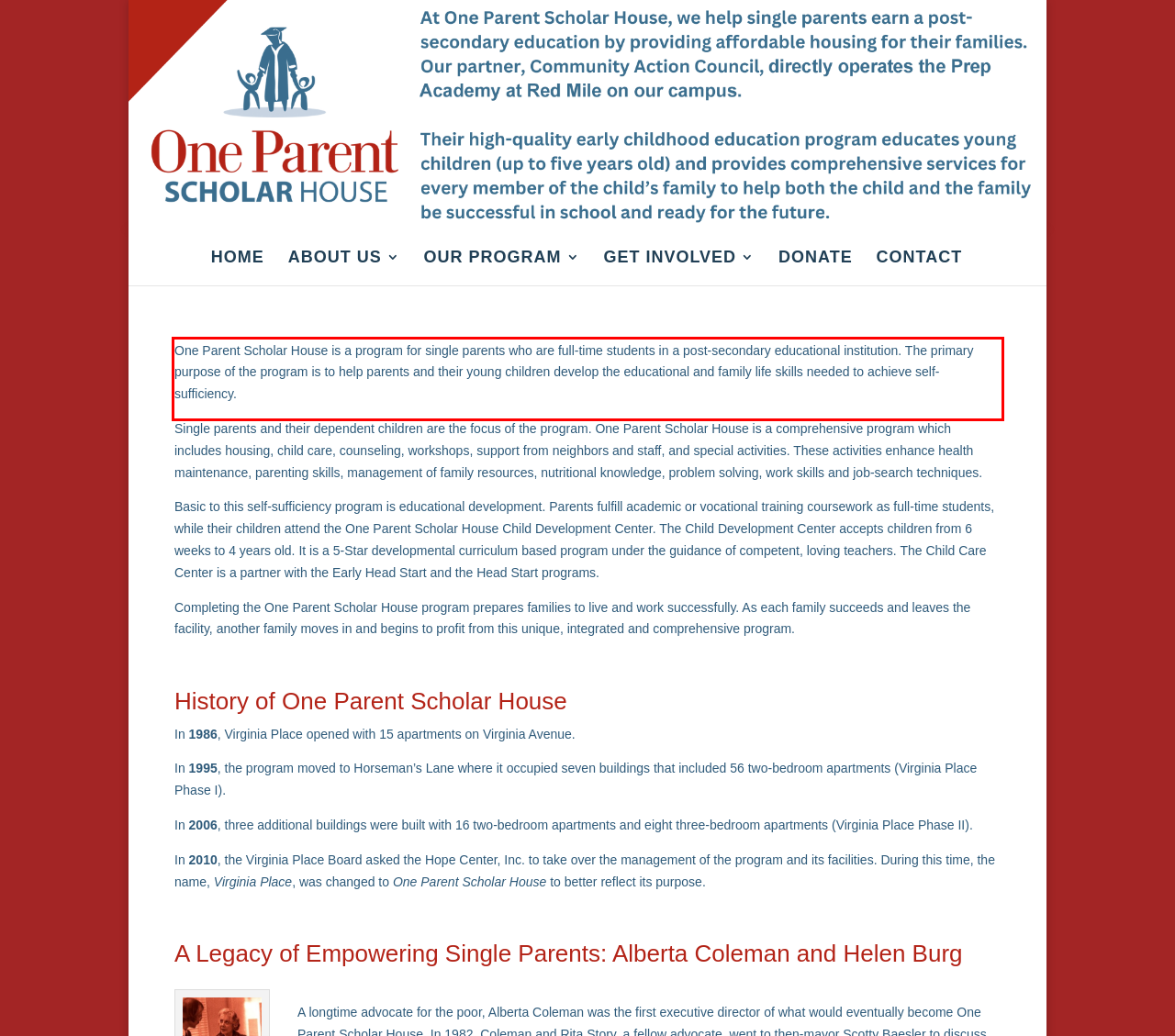Perform OCR on the text inside the red-bordered box in the provided screenshot and output the content.

One Parent Scholar House is a program for single parents who are full-time students in a post-secondary educational institution. The primary purpose of the program is to help parents and their young children develop the educational and family life skills needed to achieve self-sufficiency.